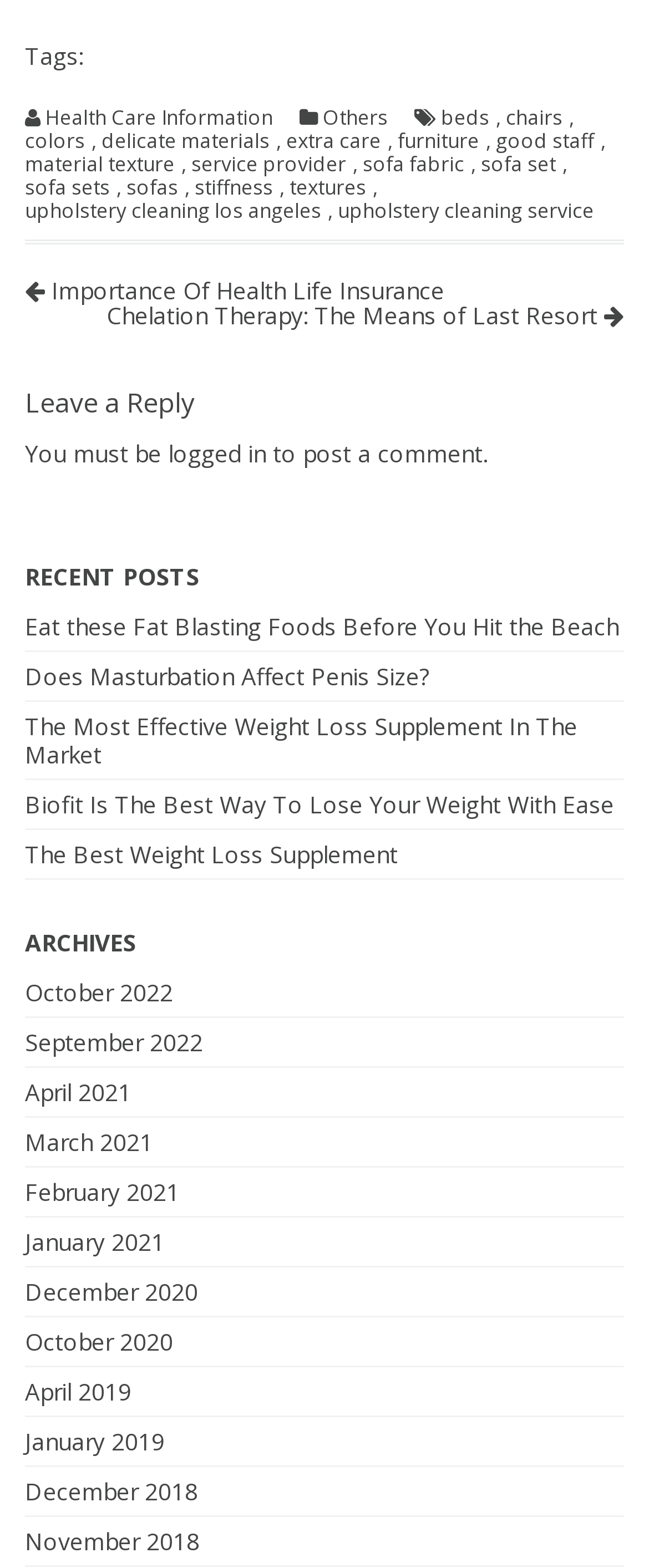What is the main topic of the webpage?
Please interpret the details in the image and answer the question thoroughly.

Based on the links and headings on the webpage, it appears that the main topic is health and wellness, with subtopics including health care information, weight loss, and insurance.